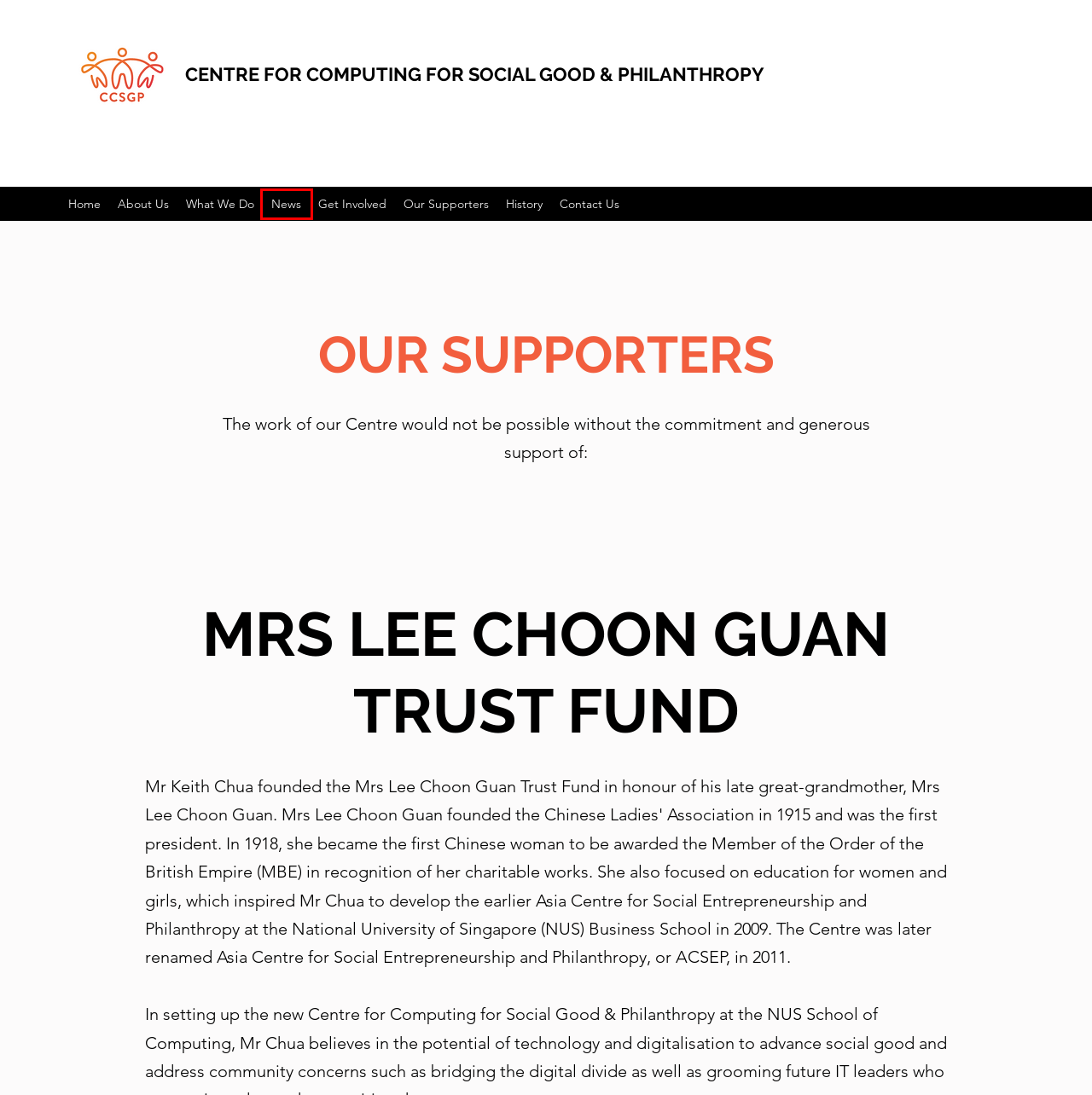Given a screenshot of a webpage with a red rectangle bounding box around a UI element, select the best matching webpage description for the new webpage that appears after clicking the highlighted element. The candidate descriptions are:
A. Home - CVWO
B. About Us | Centre for Computing for Social Good & Philanthropy
C. Contact Us | Centre for Computing for Social Good & Philanthropy
D. Get Involved | Centre for Computing for Social Good & Philanthropy
E. What We Do | Centre for Computing for Social Good & Philanthropy
F. Education | Centre for Computing for Social Good and Philanthropy | Singapore
G. About the former ACSEP
H. News | Centre for Computing for Social Good & Philanthropy

H